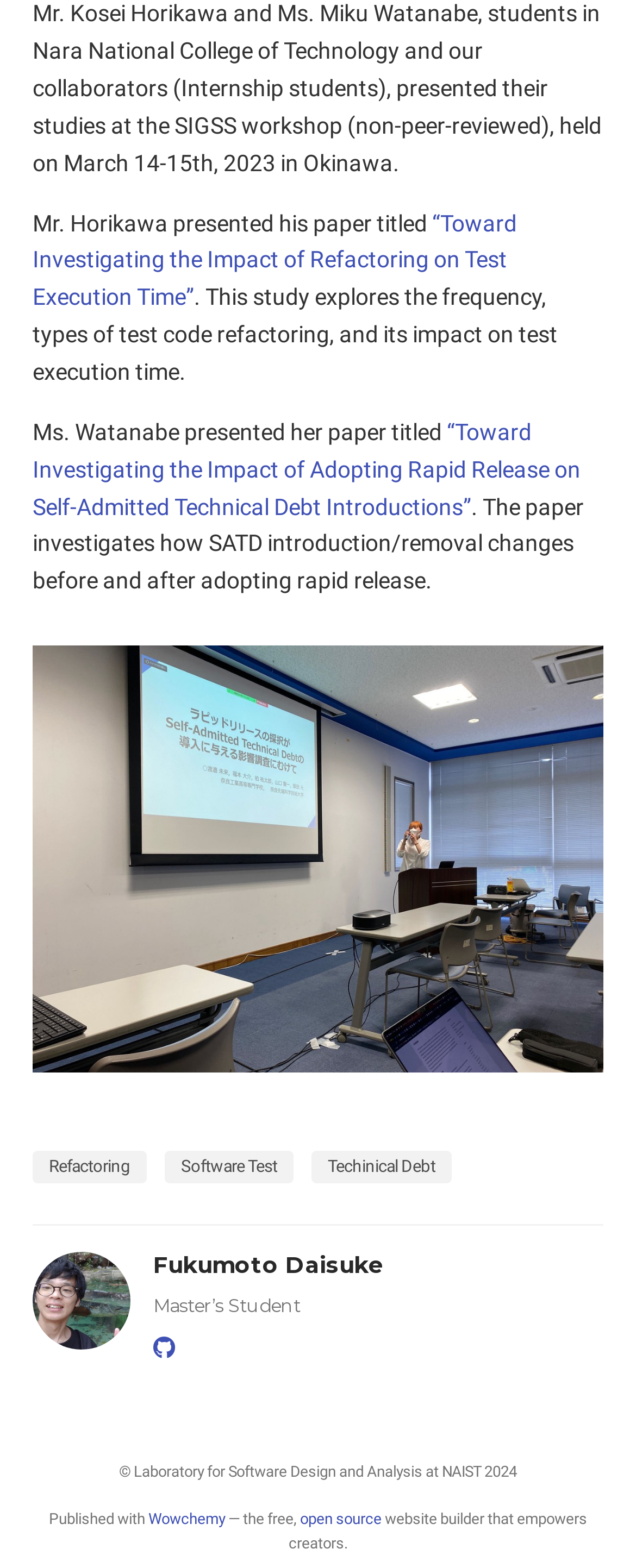Respond concisely with one word or phrase to the following query:
How many links are there in the webpage?

7